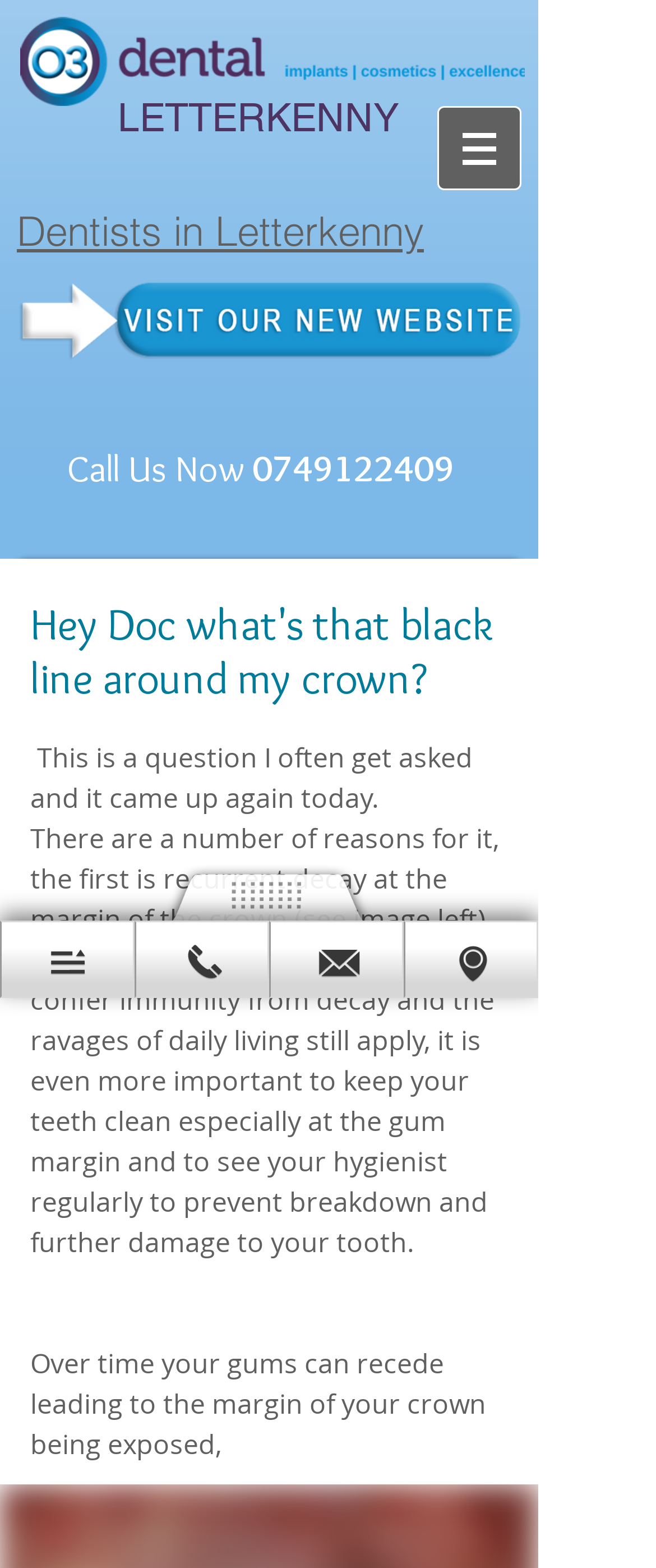Explain the features and main sections of the webpage comprehensively.

This webpage appears to be a blog post or article about dentistry, specifically addressing a question about a black line around a crown. At the top of the page, there is a heading that reads "Hey Doc what's that black line around my crown?" which is also the title of the article. Below this heading, there are several links and buttons, including a call-to-action button to call a phone number, 0749122409, and a navigation menu labeled "Site" with a dropdown menu.

On the left side of the page, there are three links, one of which is a heading that reads "Dentists in Letterkenny". Below this, there is a section of text that summarizes the article, which discusses the reasons for the black line around a crown, including recurrent decay and gum recession. This section of text is accompanied by an image, which is likely a diagram or illustration of a tooth with a crown.

The article itself is divided into paragraphs, with the first paragraph explaining that the question about the black line is a common one. The subsequent paragraphs provide more detailed information about the causes of the black line, including recurrent decay and gum recession. The text is written in a clear and concise manner, with short sentences and paragraphs that make it easy to follow.

There are also several links and buttons scattered throughout the page, including social media links and a link to a related article or page. Overall, the webpage appears to be a informative and well-organized article about a specific topic in dentistry.